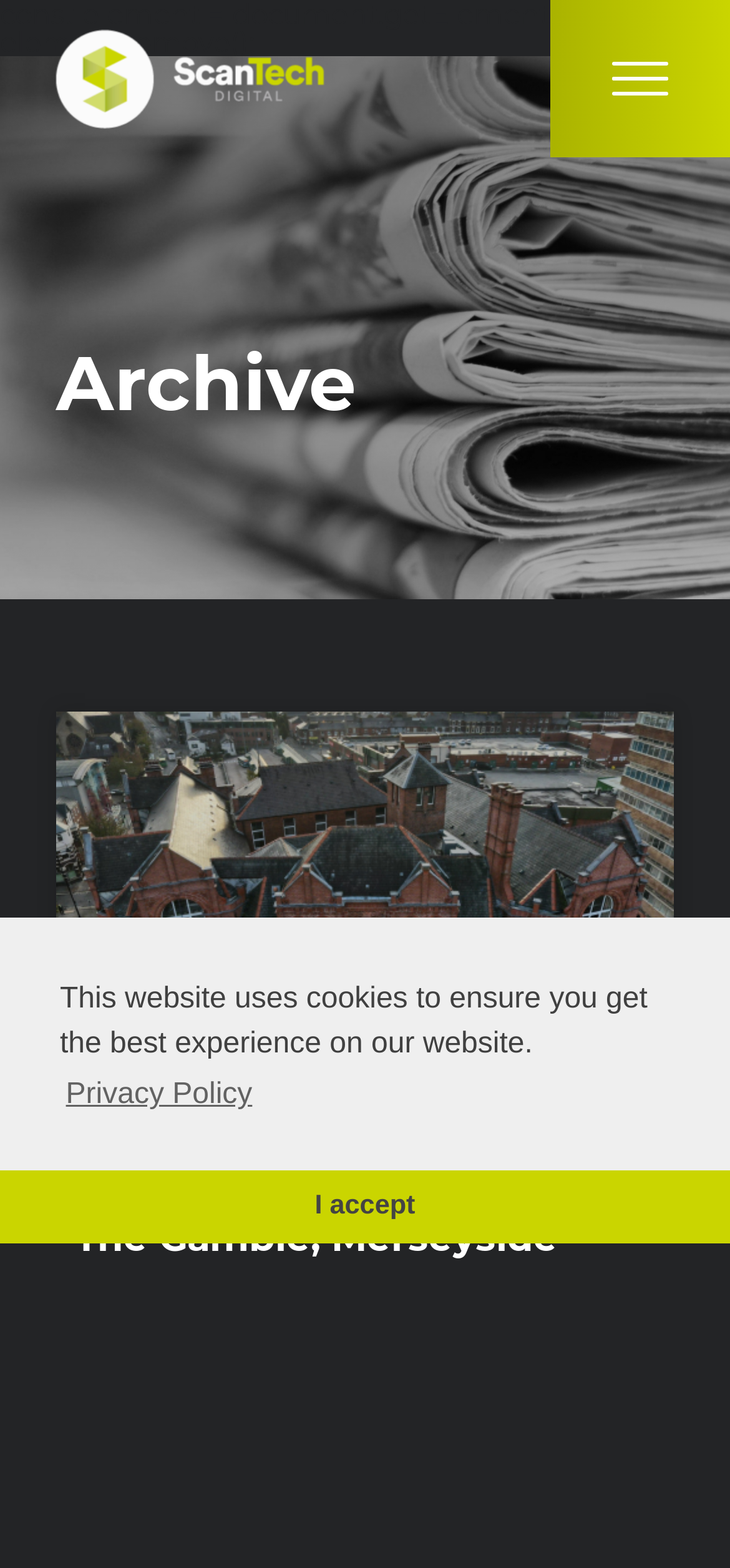What is the company name of the website?
Provide a detailed and well-explained answer to the question.

The company name can be found at the top left corner of the webpage, where the logo is located. It is written as 'ScanTech Digital'.